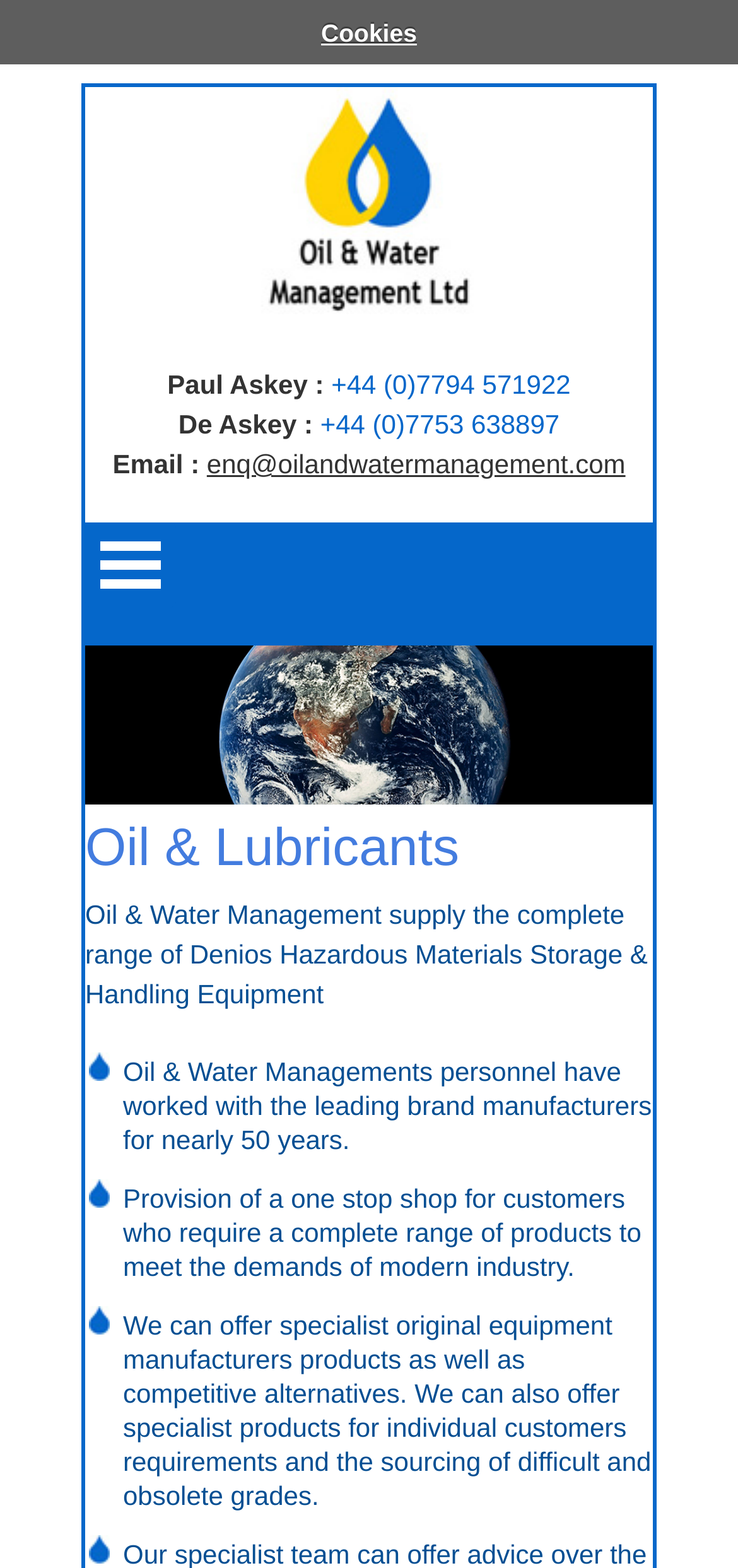From the screenshot, find the bounding box of the UI element matching this description: "Recycling & Waste Management". Supply the bounding box coordinates in the form [left, top, right, bottom], each a float between 0 and 1.

[0.115, 0.804, 0.885, 0.864]